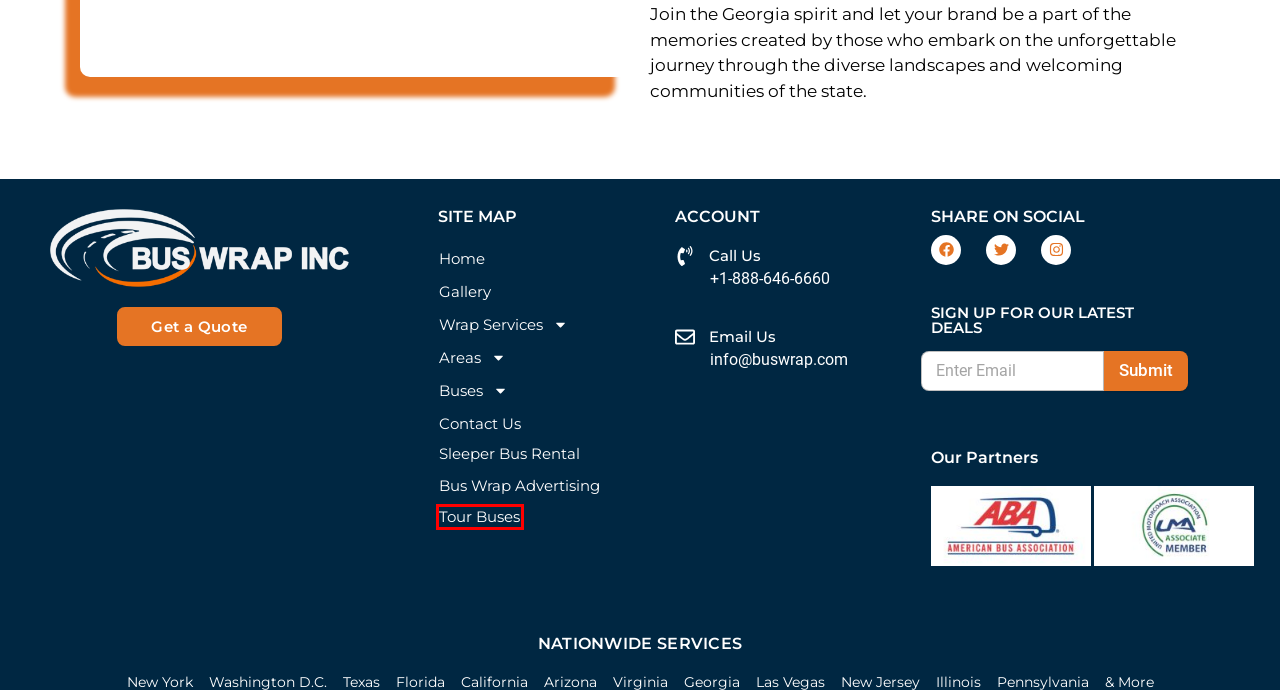You have a screenshot of a webpage with a red bounding box highlighting a UI element. Your task is to select the best webpage description that corresponds to the new webpage after clicking the element. Here are the descriptions:
A. New York Bus Wrap Services: Make Your Brand Soar In The City
B. Boost Your Brand In Washington With Bus Wraps
C. Contact Us - Bus Wrap Inc
D. Bus Wrap Inc - Moving People & Promotion
E. Sleeper Bus Rental - Dreamy Journeys Await
F. United Motorcoach Association |
G. American Bus Association
H. Bus Wrap Tours | Your #1 Source For Tour Bus & Wrapping Services

H